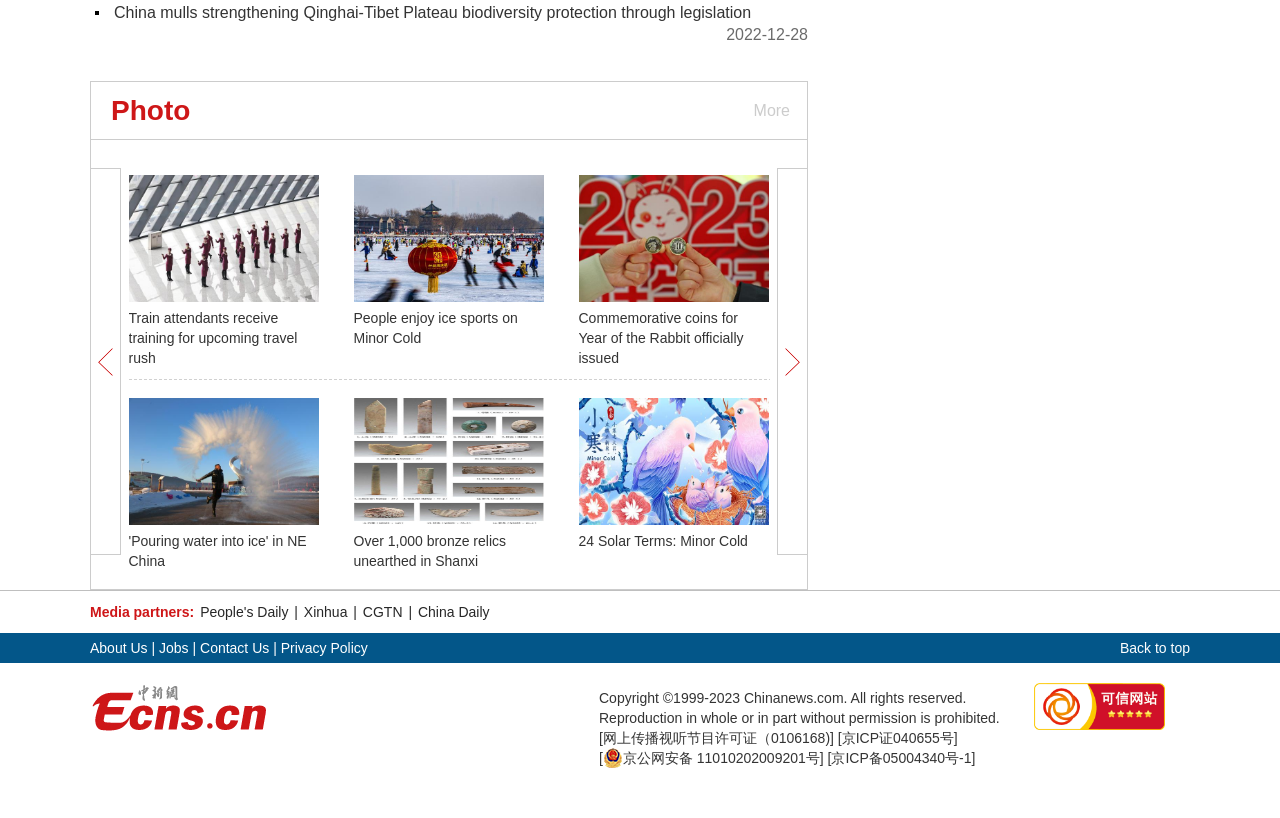How many news articles are on this webpage?
Please provide a detailed and thorough answer to the question.

I counted the number of headings and links that appear to be news article titles, and there are 15 of them.